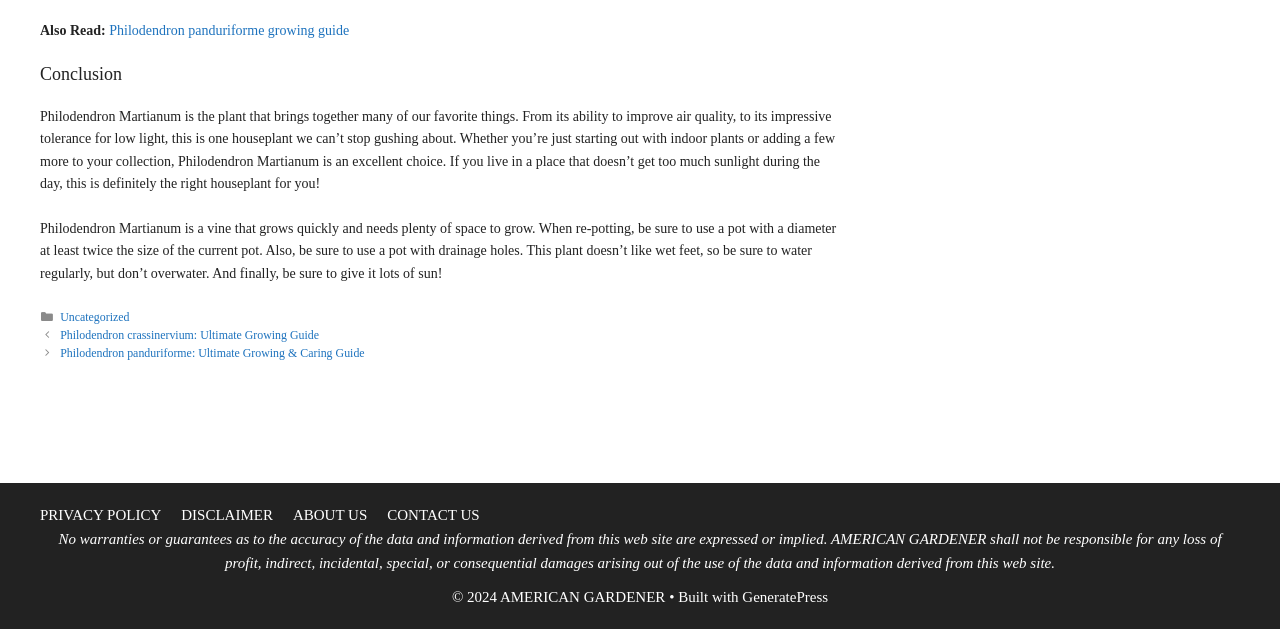Respond with a single word or phrase:
What is the category of the post?

Uncategorized